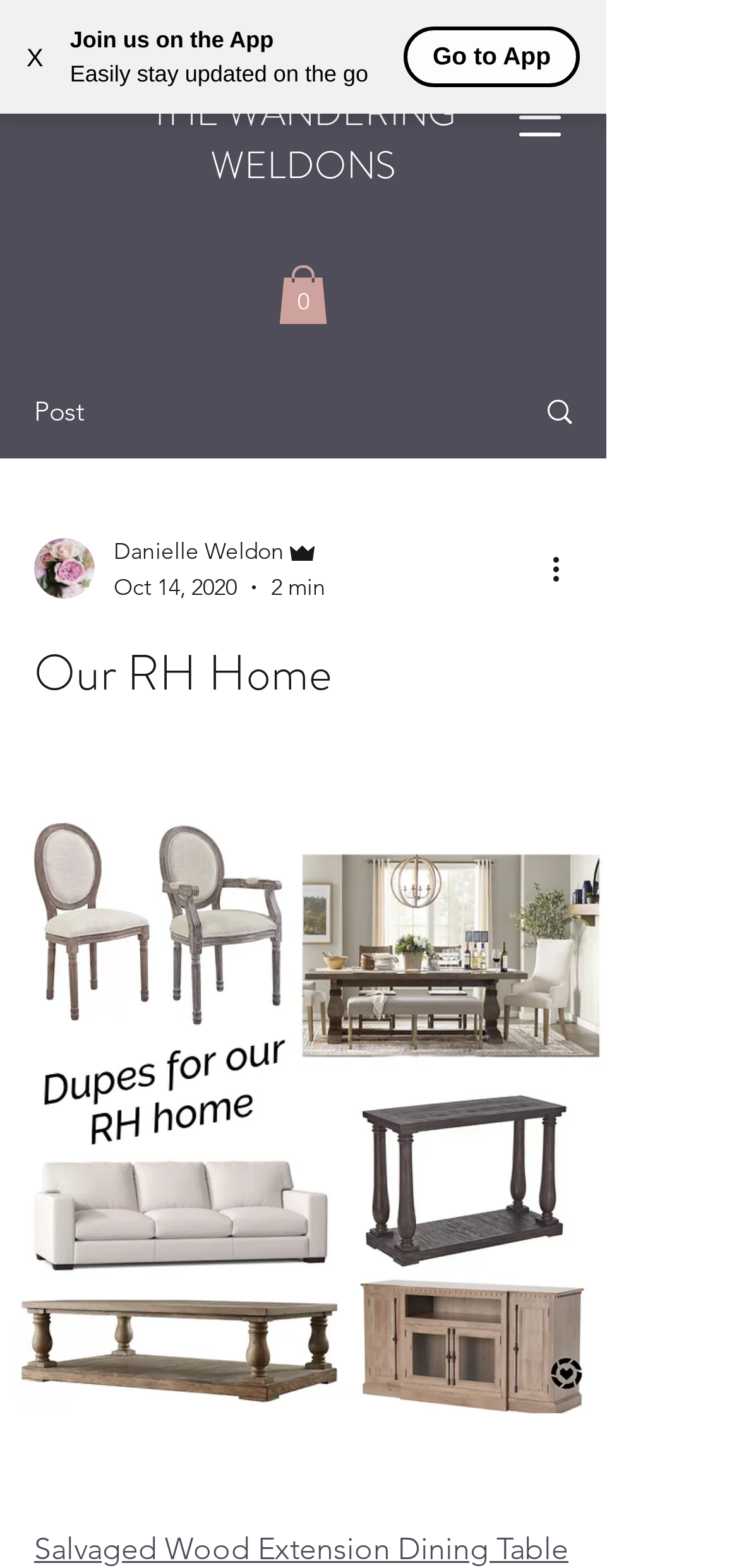What is the type of table being discussed?
Using the image as a reference, answer the question in detail.

The type of table being discussed can be found in the link at the bottom of the page, which says 'Salvaged Wood Extension Dining Table'. This link is likely the title of the article or blog post.